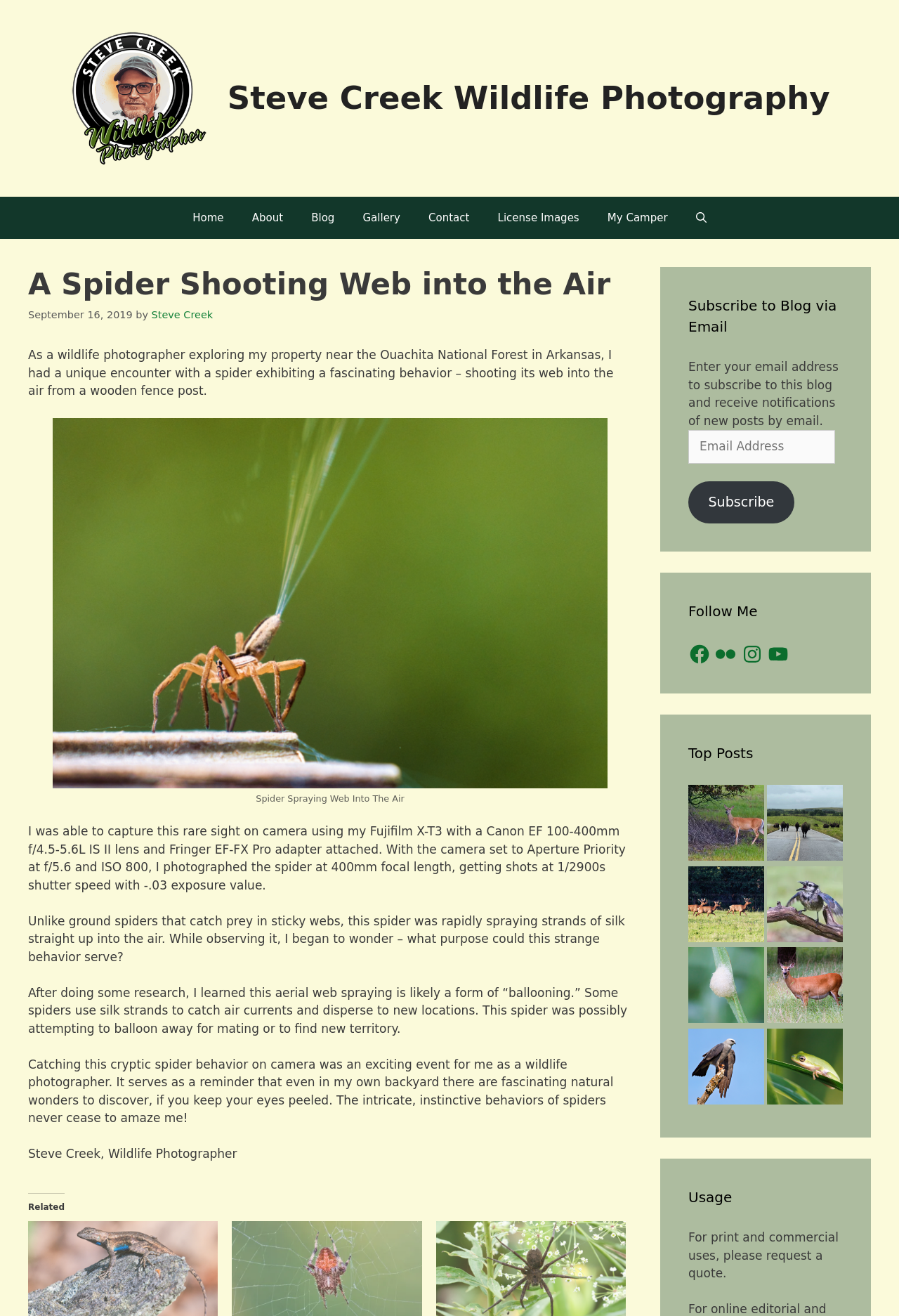Please specify the bounding box coordinates of the region to click in order to perform the following instruction: "Click the 'Home' link".

[0.199, 0.149, 0.264, 0.182]